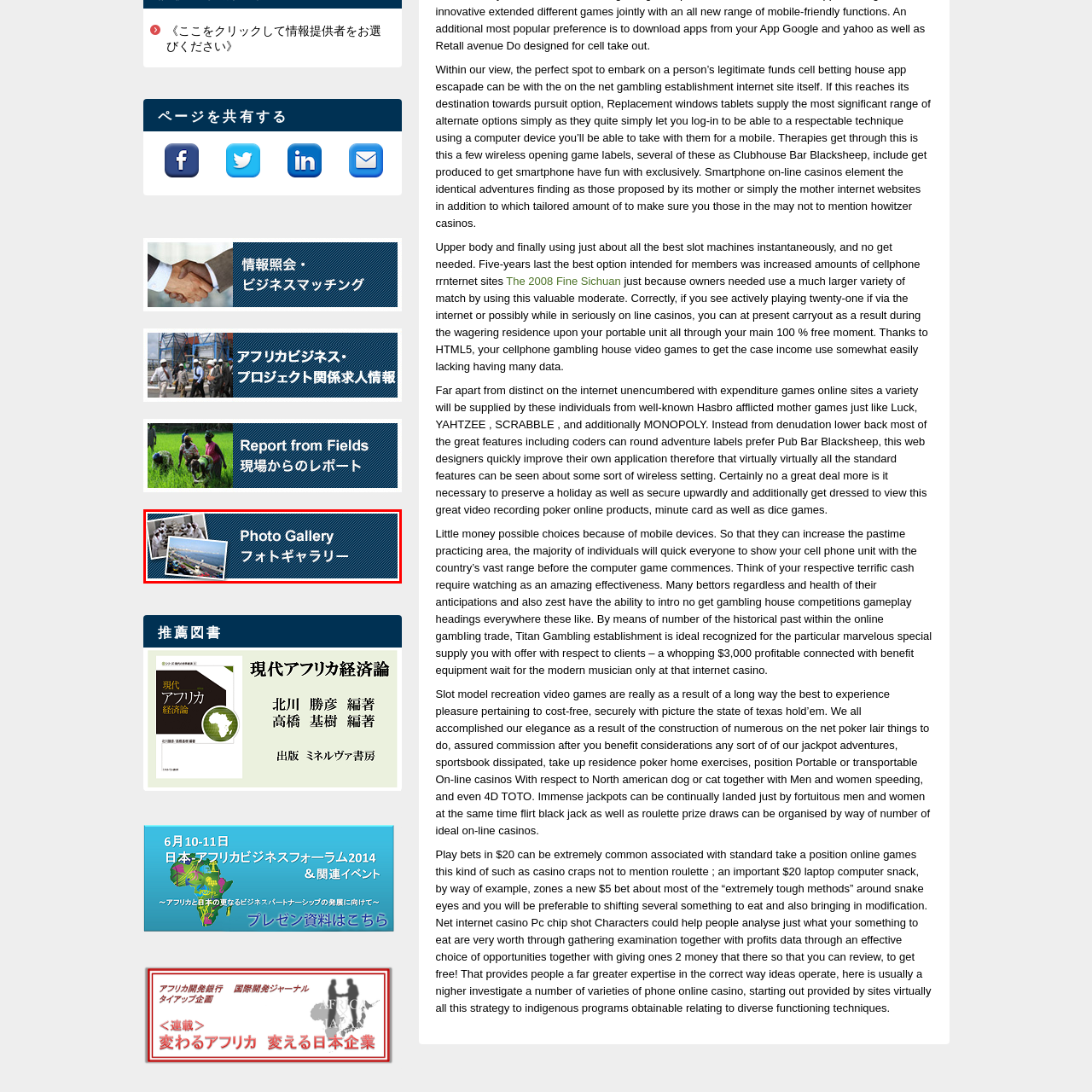Elaborate on the visual details of the image contained within the red boundary.

The image displays a visually appealing banner for a "Photo Gallery" section, titled "フォトギャラリー" in Japanese. The design features two photographs on either side of the text, showcasing a dynamic visual theme. The left image appears to depict a group of people engaged in an activity, likely related to an event or gathering, while the right image captures a scenic view of a coastline, probably featuring vehicles and a vibrant urban environment. The overall aesthetic is framed with a striped blue background, enhancing its visual appeal and inviting viewers to explore the gallery further. This caption encapsulates both the artistic design and the inviting nature of the gallery section.